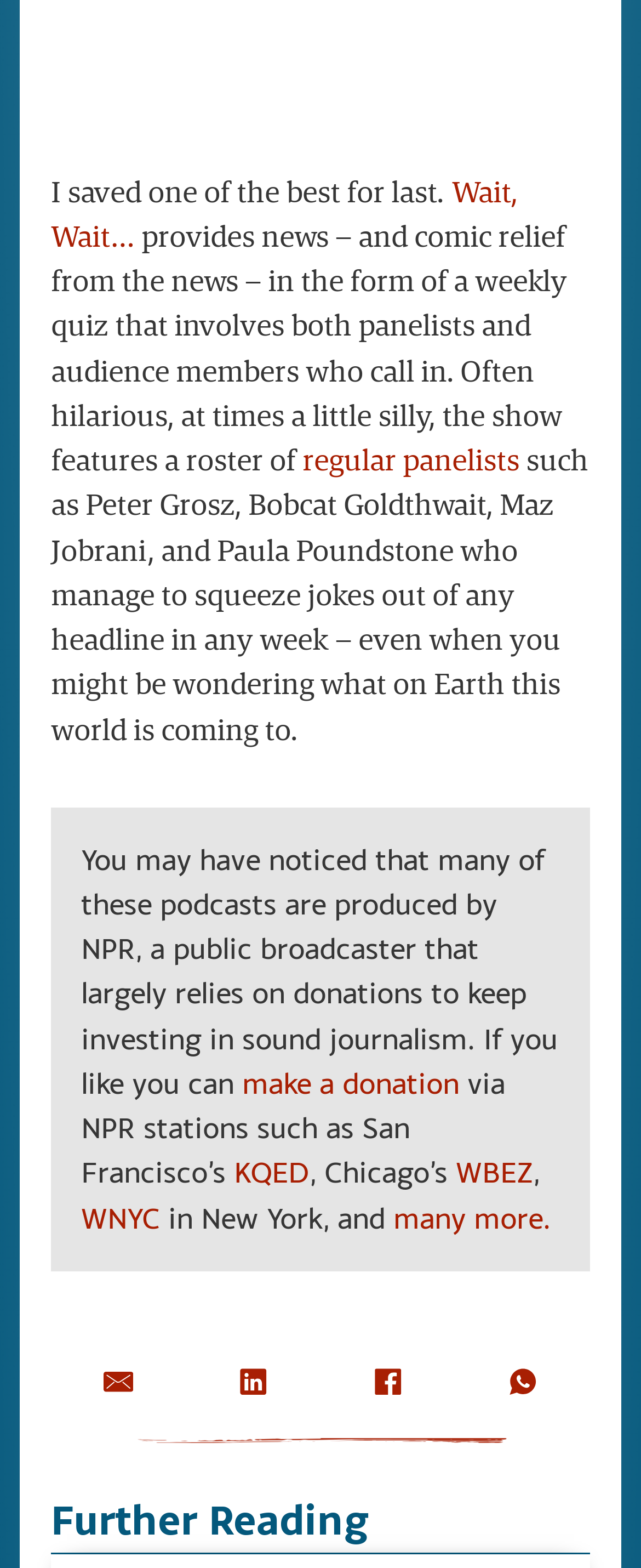Provide the bounding box coordinates of the HTML element this sentence describes: "make a donation". The bounding box coordinates consist of four float numbers between 0 and 1, i.e., [left, top, right, bottom].

[0.378, 0.679, 0.716, 0.703]